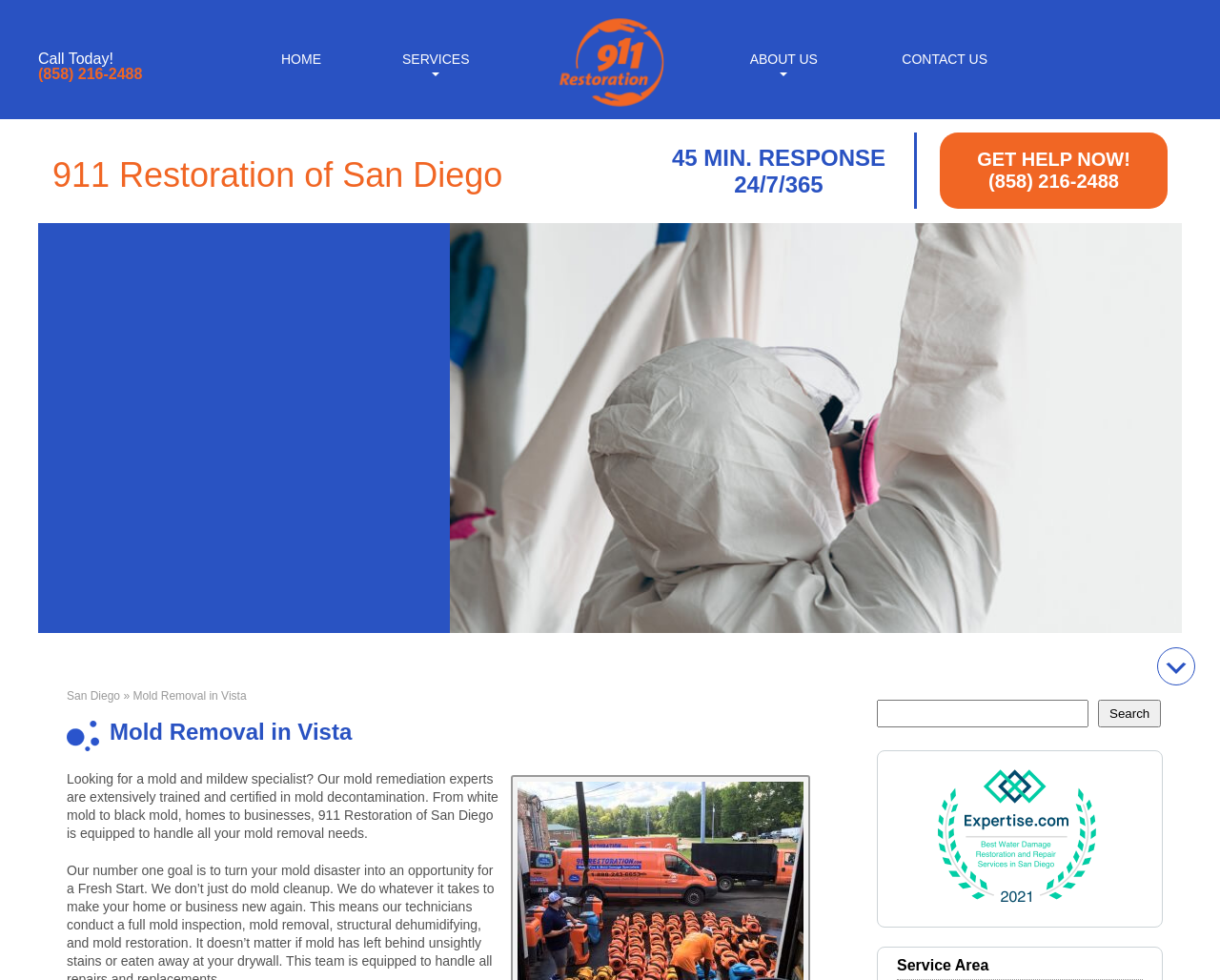Please find the bounding box coordinates of the element that you should click to achieve the following instruction: "Call the phone number". The coordinates should be presented as four float numbers between 0 and 1: [left, top, right, bottom].

[0.031, 0.068, 0.188, 0.084]